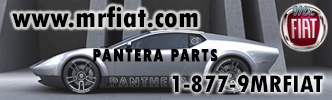What is the contact number provided for potential customers?
Look at the image and provide a short answer using one word or a phrase.

1-877-9MRFIAT